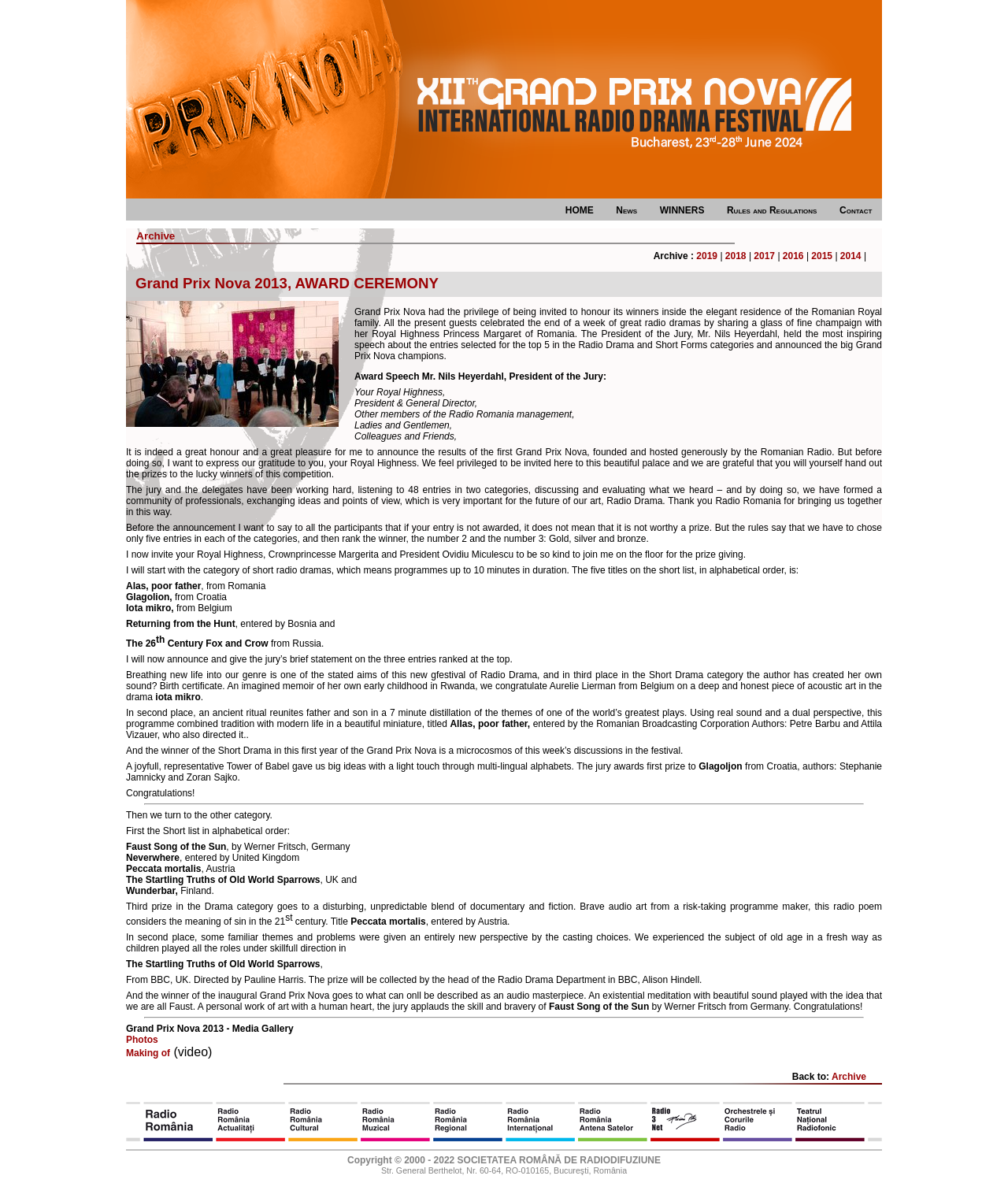Determine the bounding box coordinates for the area that should be clicked to carry out the following instruction: "Click on HOME".

[0.561, 0.171, 0.589, 0.18]